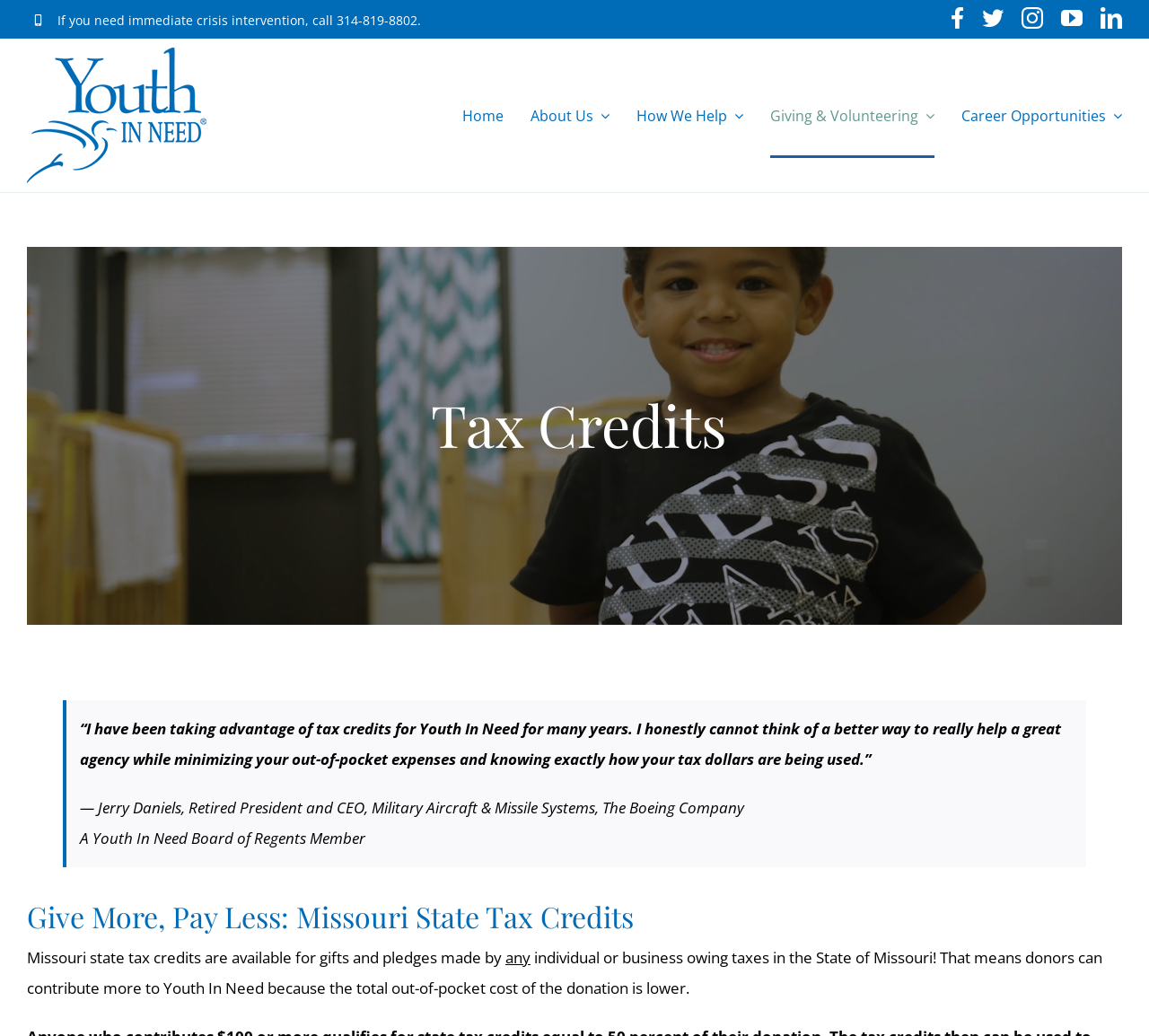Please find the bounding box coordinates of the section that needs to be clicked to achieve this instruction: "Learn about Giving & Volunteering".

[0.67, 0.07, 0.813, 0.152]